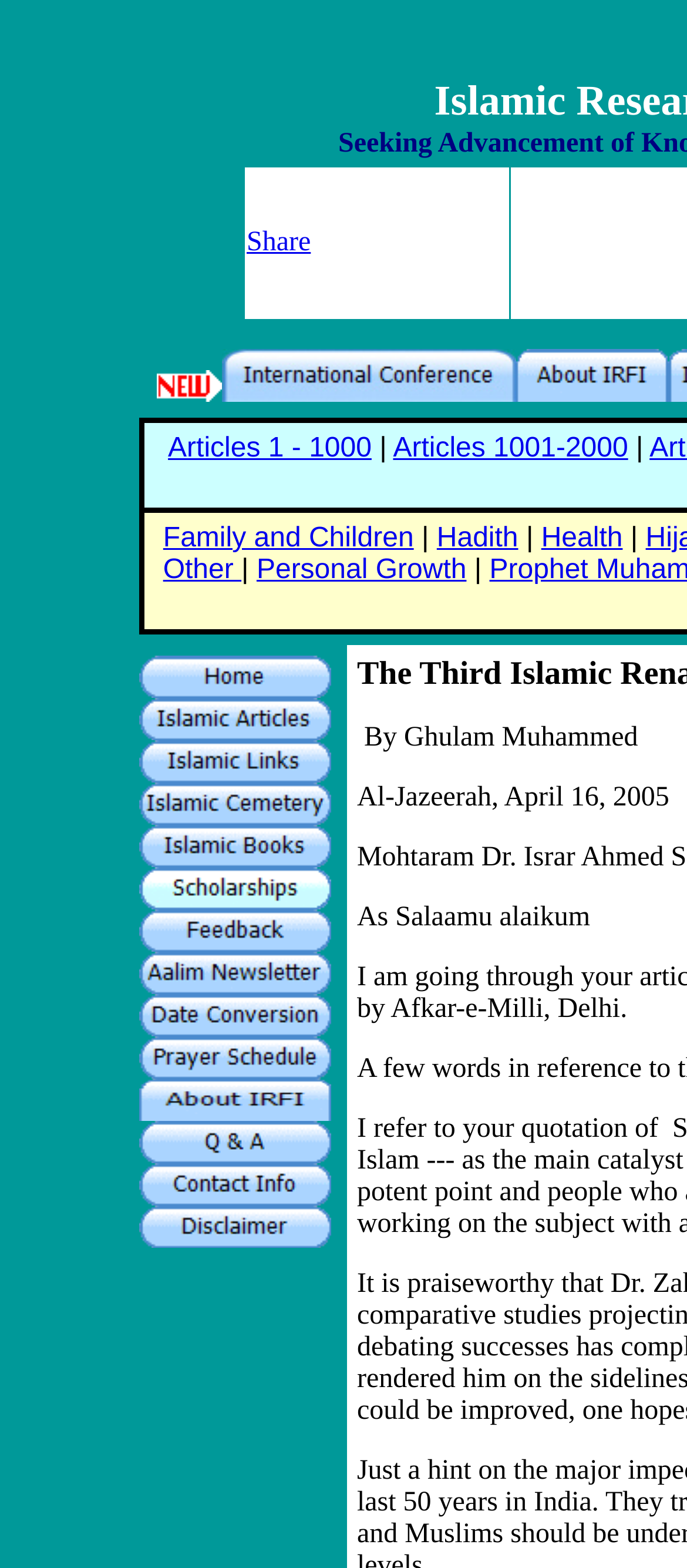What is the topic of the link 'Family and Children'?
Using the visual information from the image, give a one-word or short-phrase answer.

Family and children in Islam